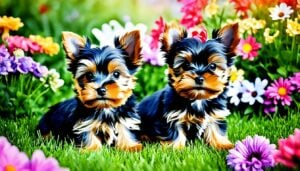Please provide a detailed answer to the question below based on the screenshot: 
What is the atmosphere of the scene?

The caption describes the atmosphere of the scene as 'cheerful and lively', which is created by the bright flowers and the lush green grass, contributing to a warm and welcoming ambiance.